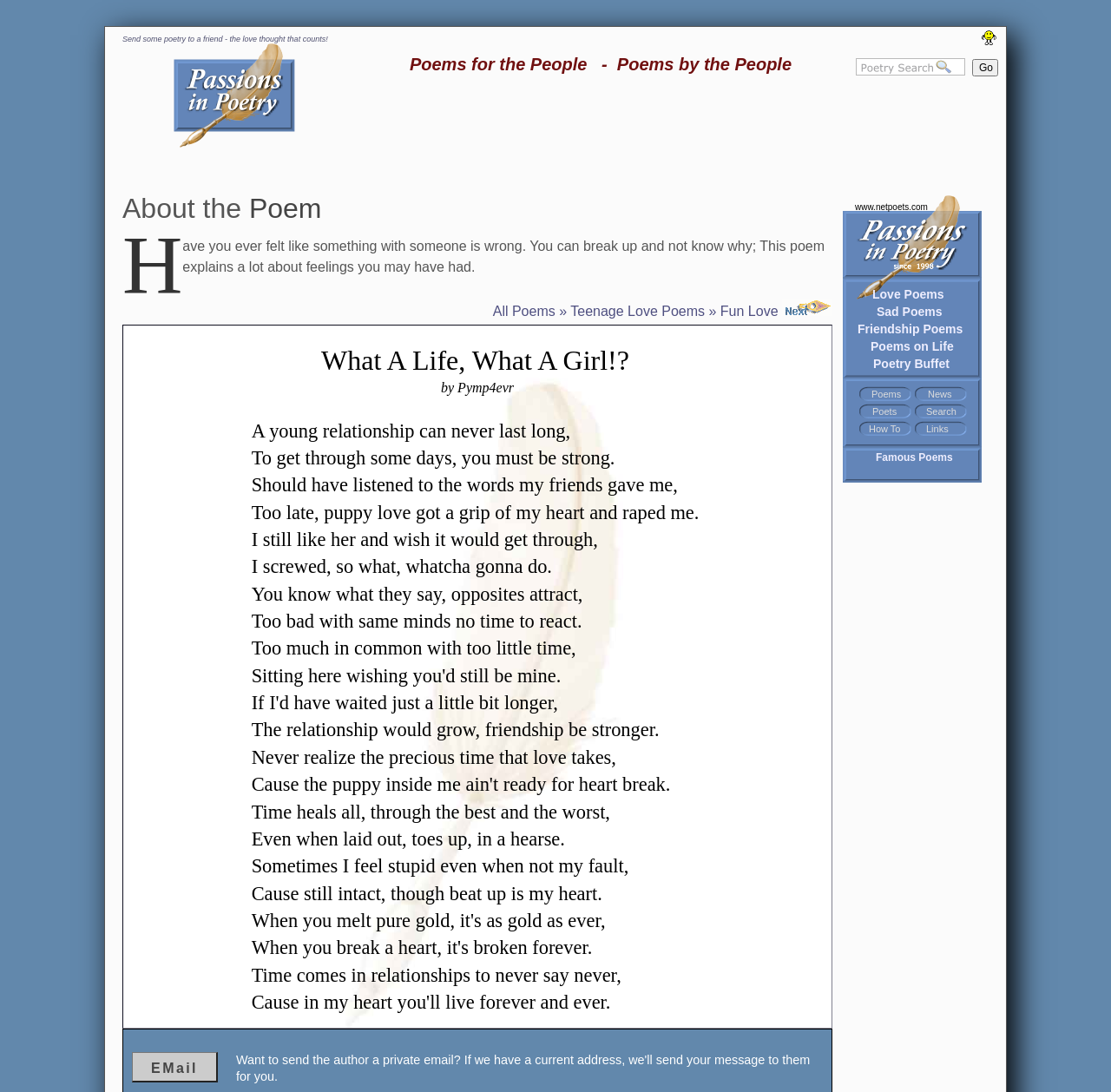What is the tone of the poem 'What A Life, What A Girl!?'?
Please provide a single word or phrase as your answer based on the image.

Emotional